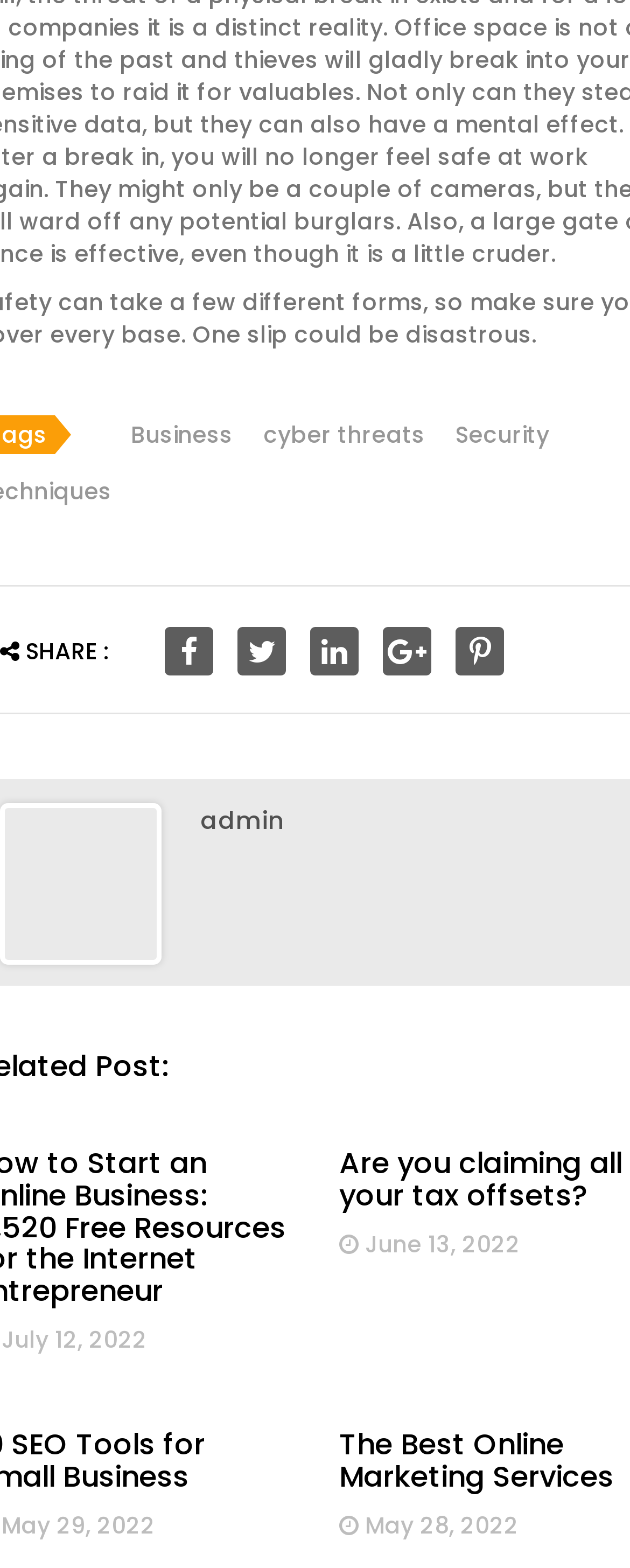How many articles are listed on the webpage?
Refer to the screenshot and respond with a concise word or phrase.

2